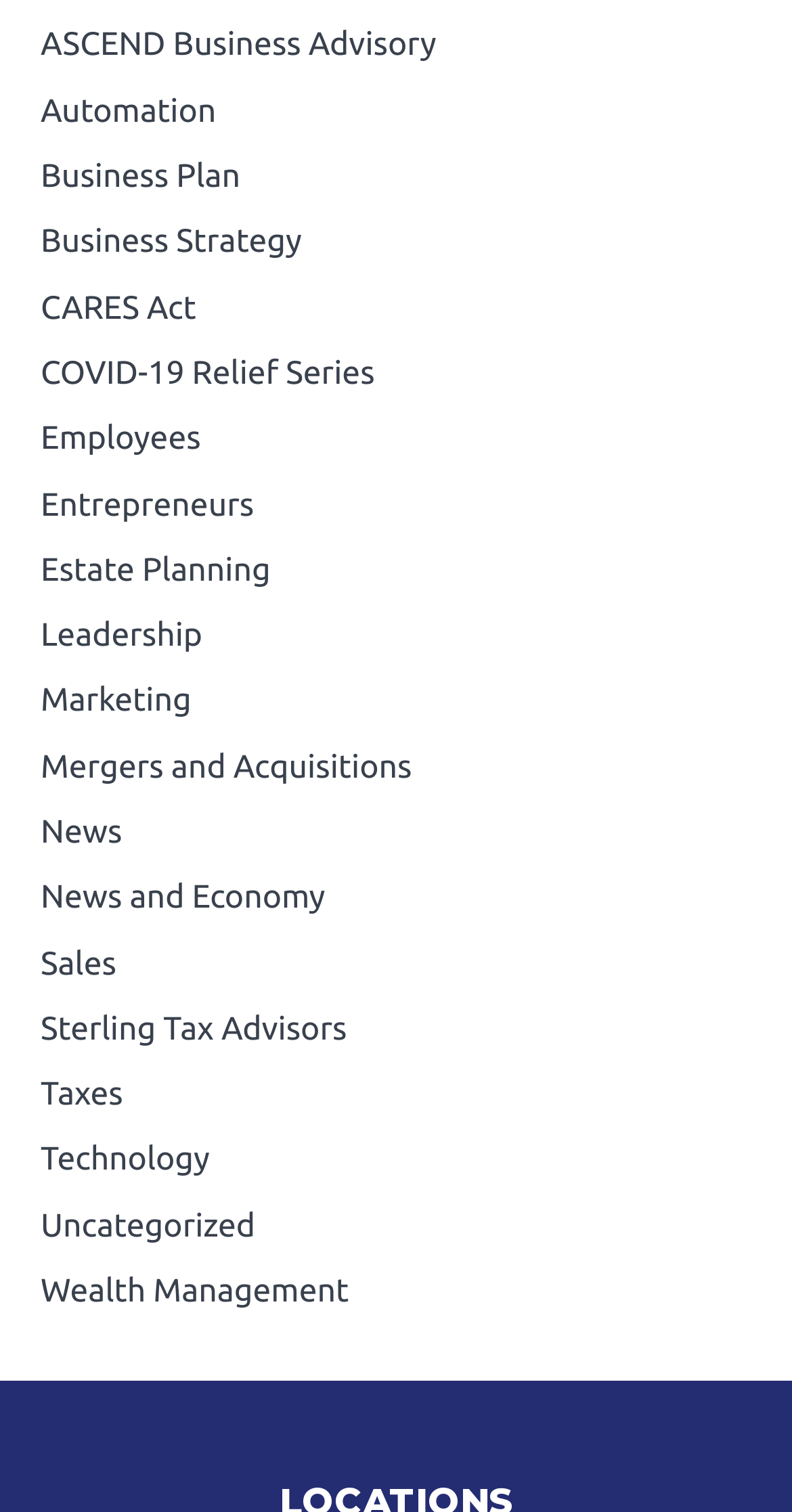Give the bounding box coordinates for the element described by: "Wealth Management".

[0.051, 0.842, 0.441, 0.866]